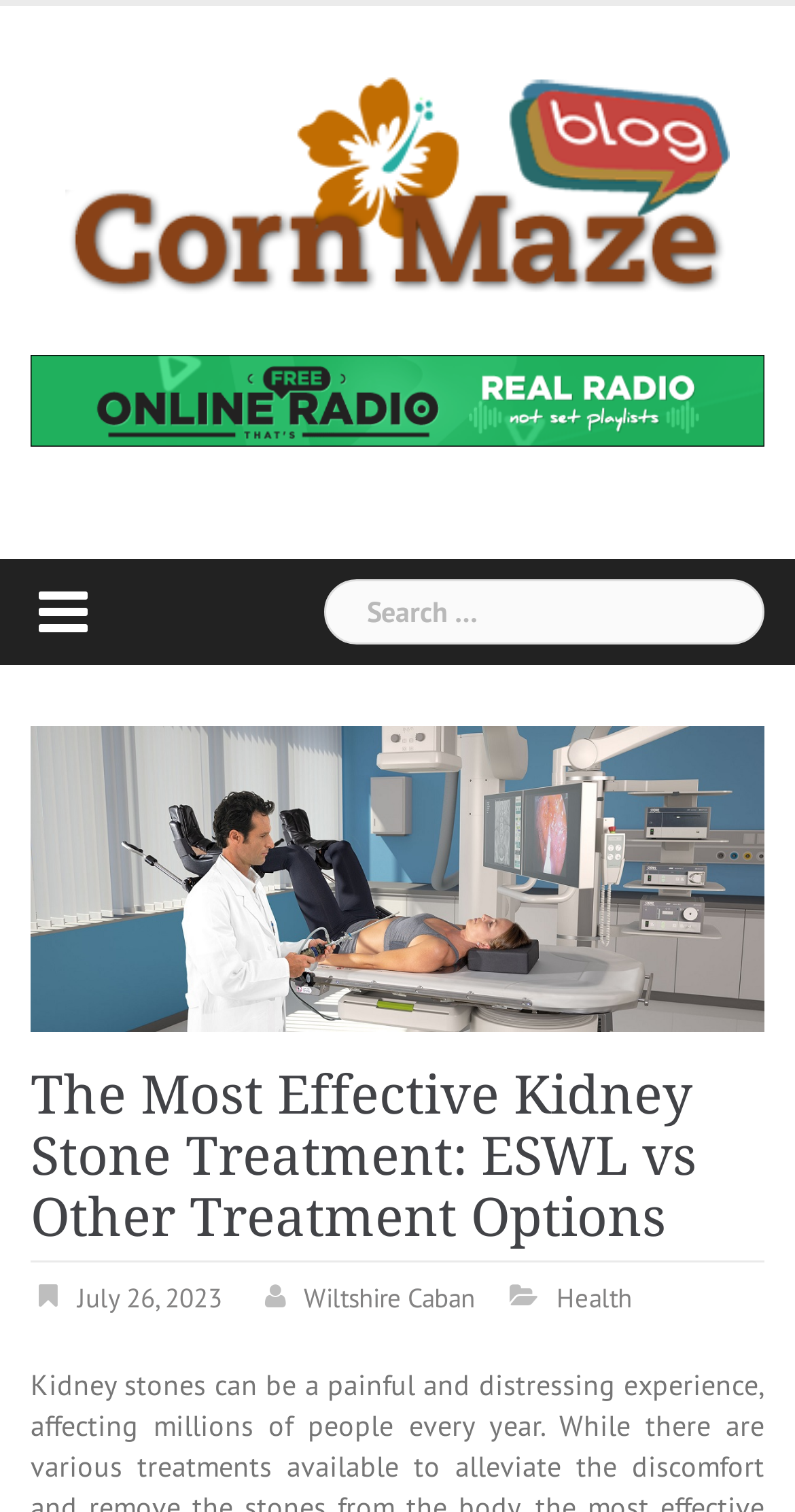Please specify the bounding box coordinates in the format (top-left x, top-left y, bottom-right x, bottom-right y), with all values as floating point numbers between 0 and 1. Identify the bounding box of the UI element described by: July 26, 2023July 29, 2023

[0.097, 0.846, 0.279, 0.871]